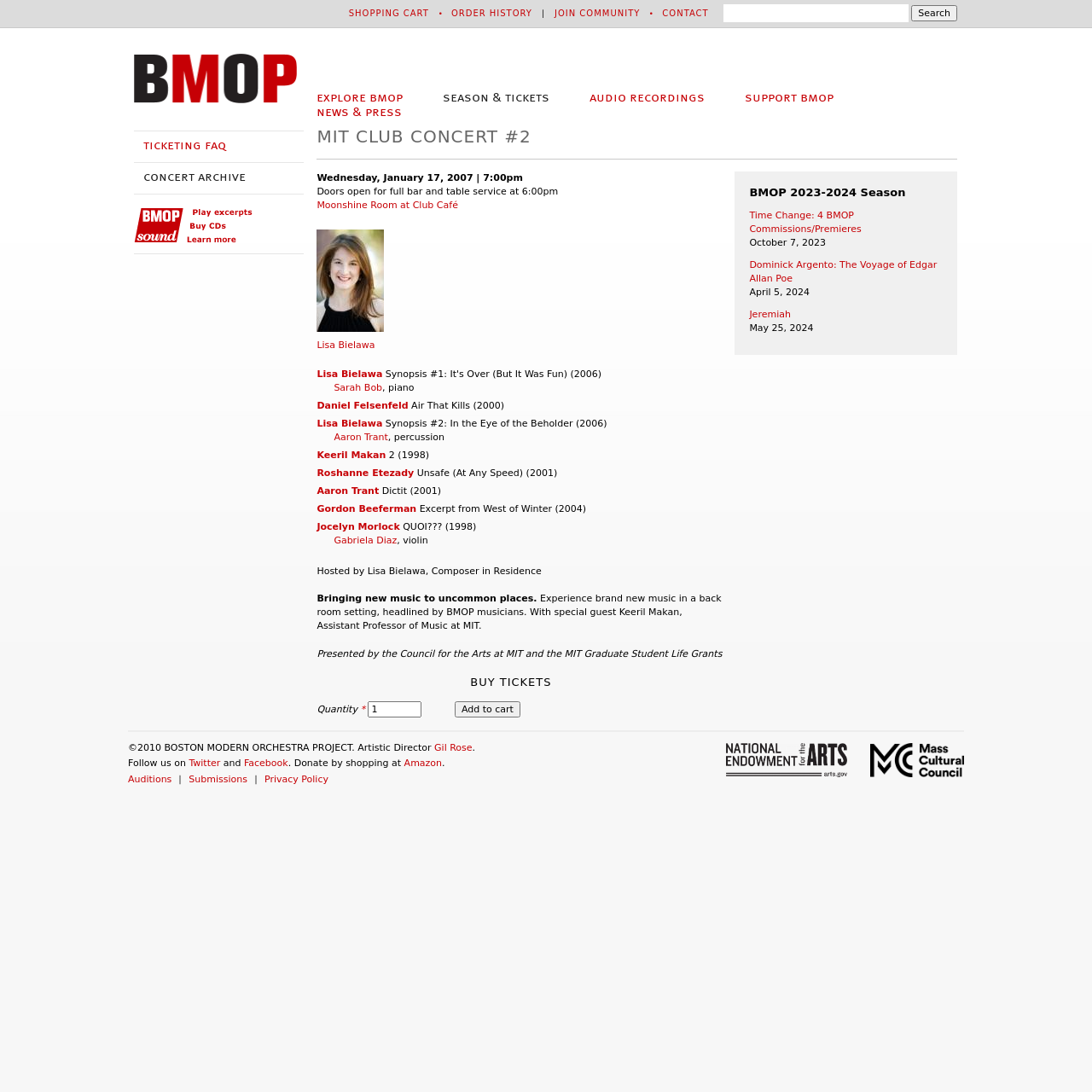Locate the bounding box coordinates of the segment that needs to be clicked to meet this instruction: "Search this site".

[0.662, 0.004, 0.832, 0.02]